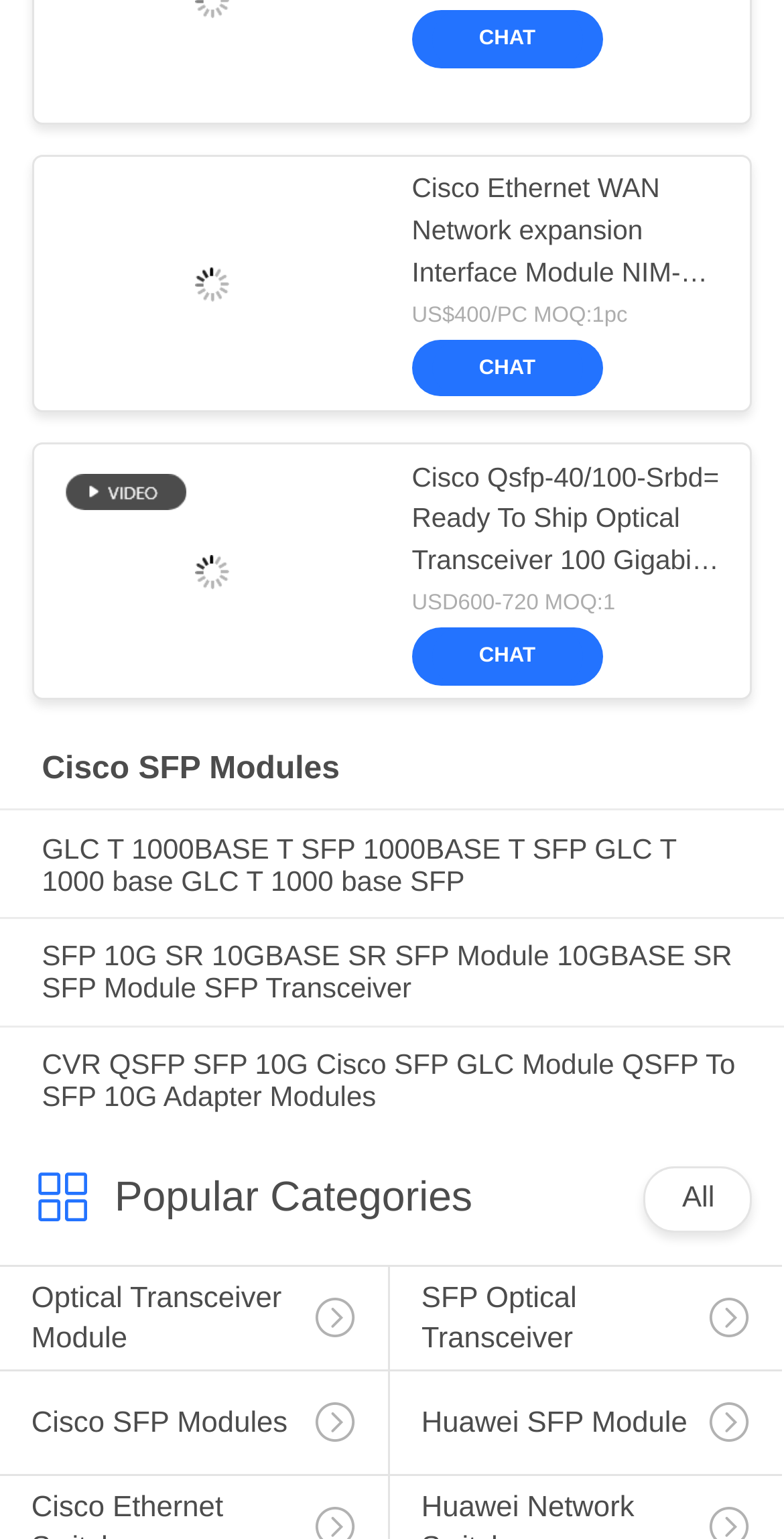Please identify the bounding box coordinates of the clickable area that will fulfill the following instruction: "Browse Optical Transceiver Module". The coordinates should be in the format of four float numbers between 0 and 1, i.e., [left, top, right, bottom].

[0.0, 0.823, 0.495, 0.919]